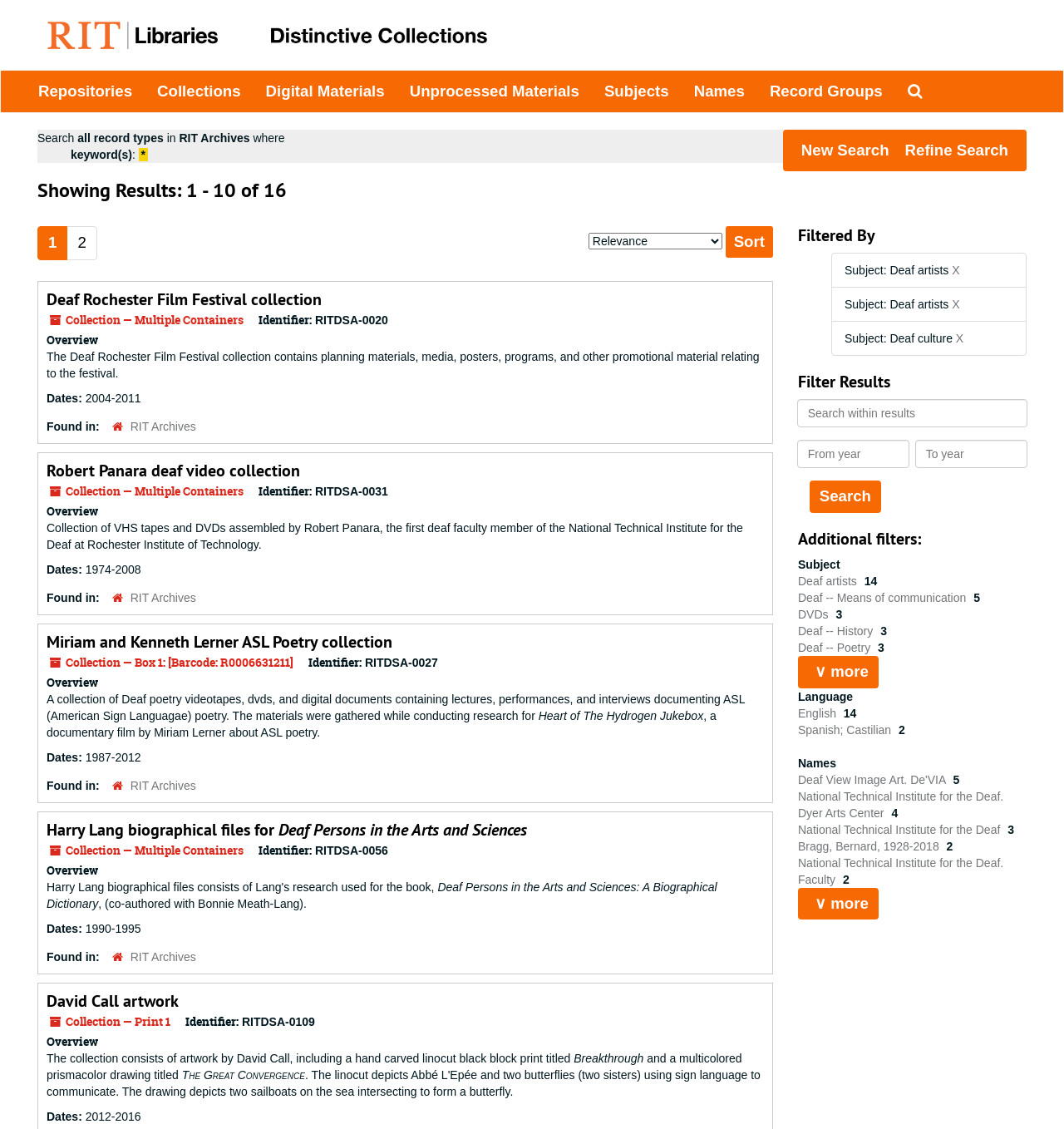Identify the bounding box for the described UI element. Provide the coordinates in (top-left x, top-left y, bottom-right x, bottom-right y) format with values ranging from 0 to 1: Deaf -- Poetry

[0.75, 0.568, 0.821, 0.58]